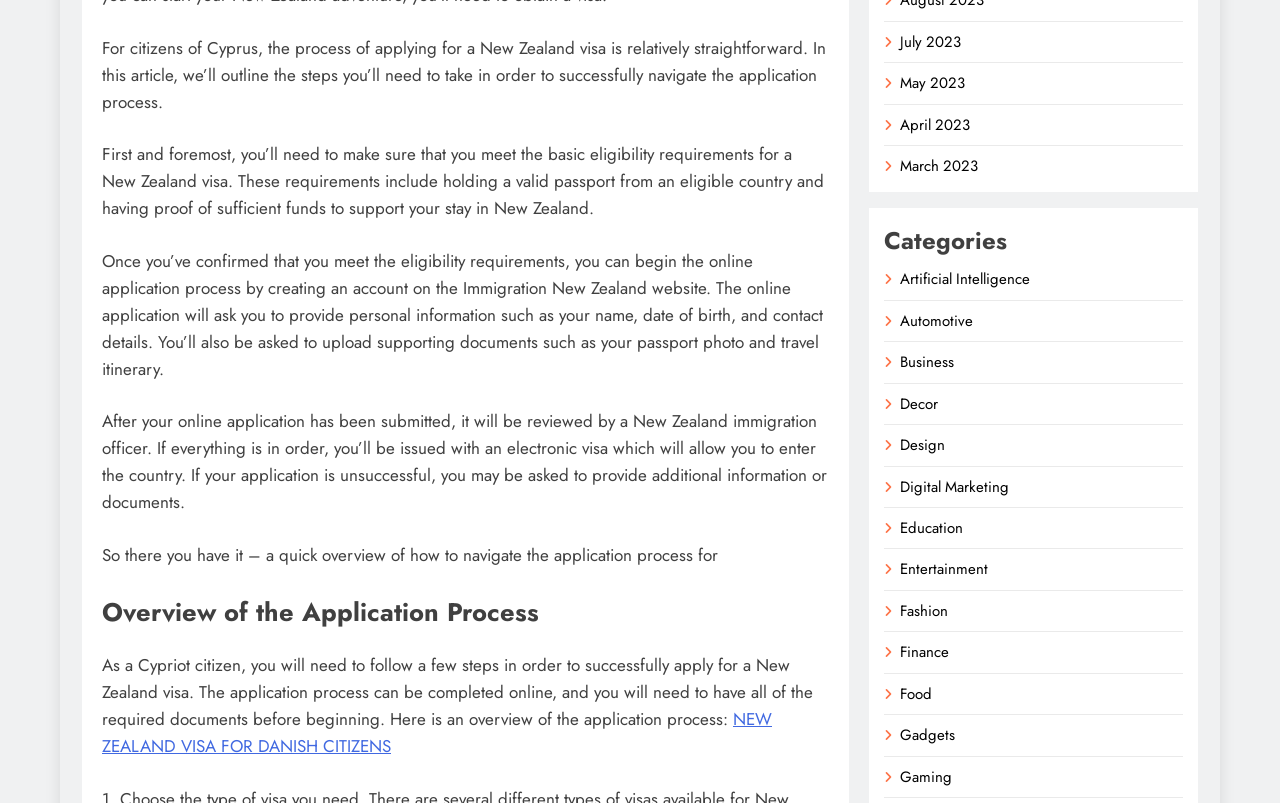How many links are there in the 'Categories' section?
Answer the question in as much detail as possible.

By examining the webpage, I can see that there are 15 links in the 'Categories' section, which include 'Artificial Intelligence', 'Automotive', 'Business', and so on.